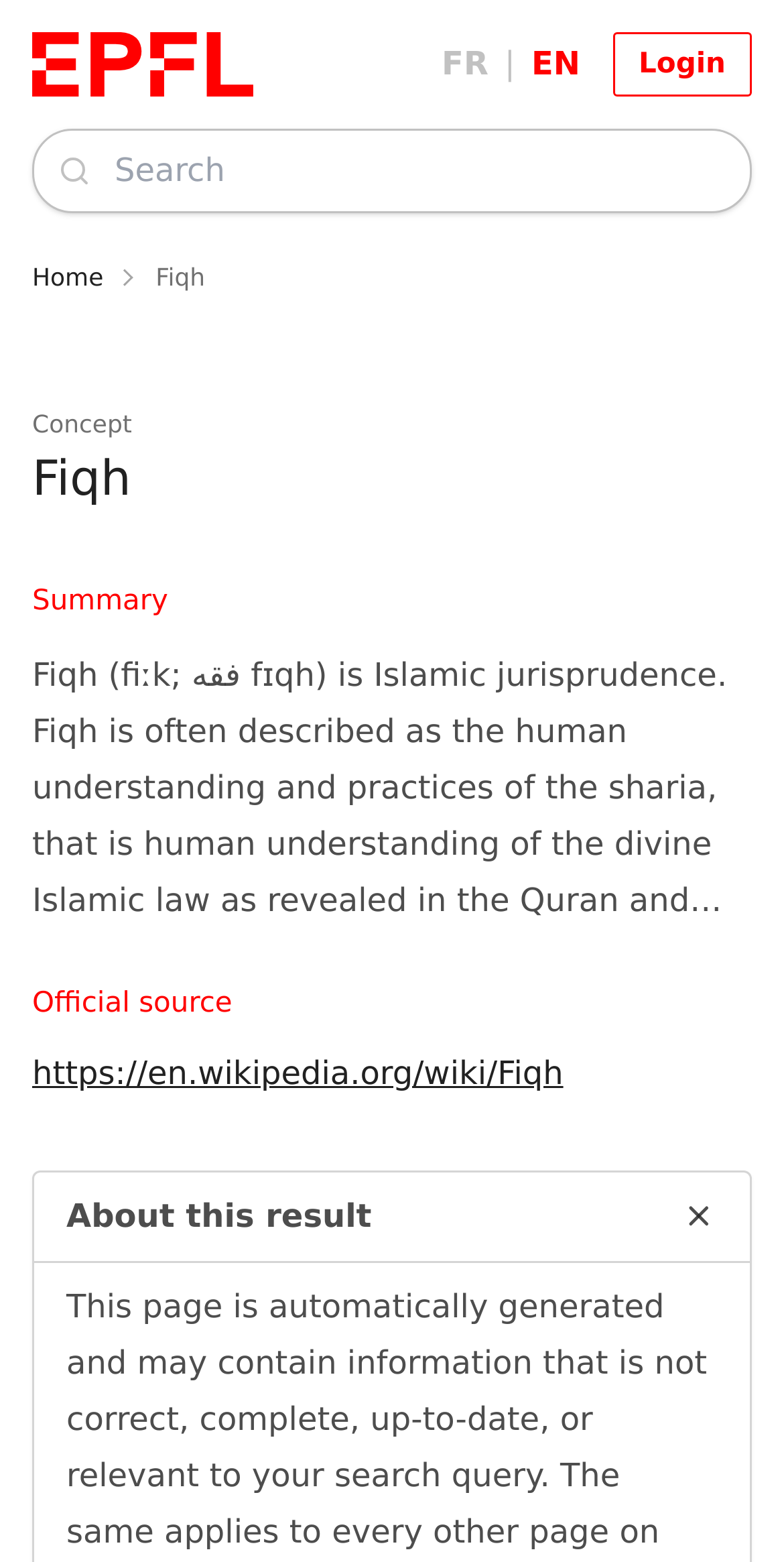Determine the bounding box coordinates of the clickable region to follow the instruction: "go to home page".

[0.041, 0.167, 0.132, 0.188]